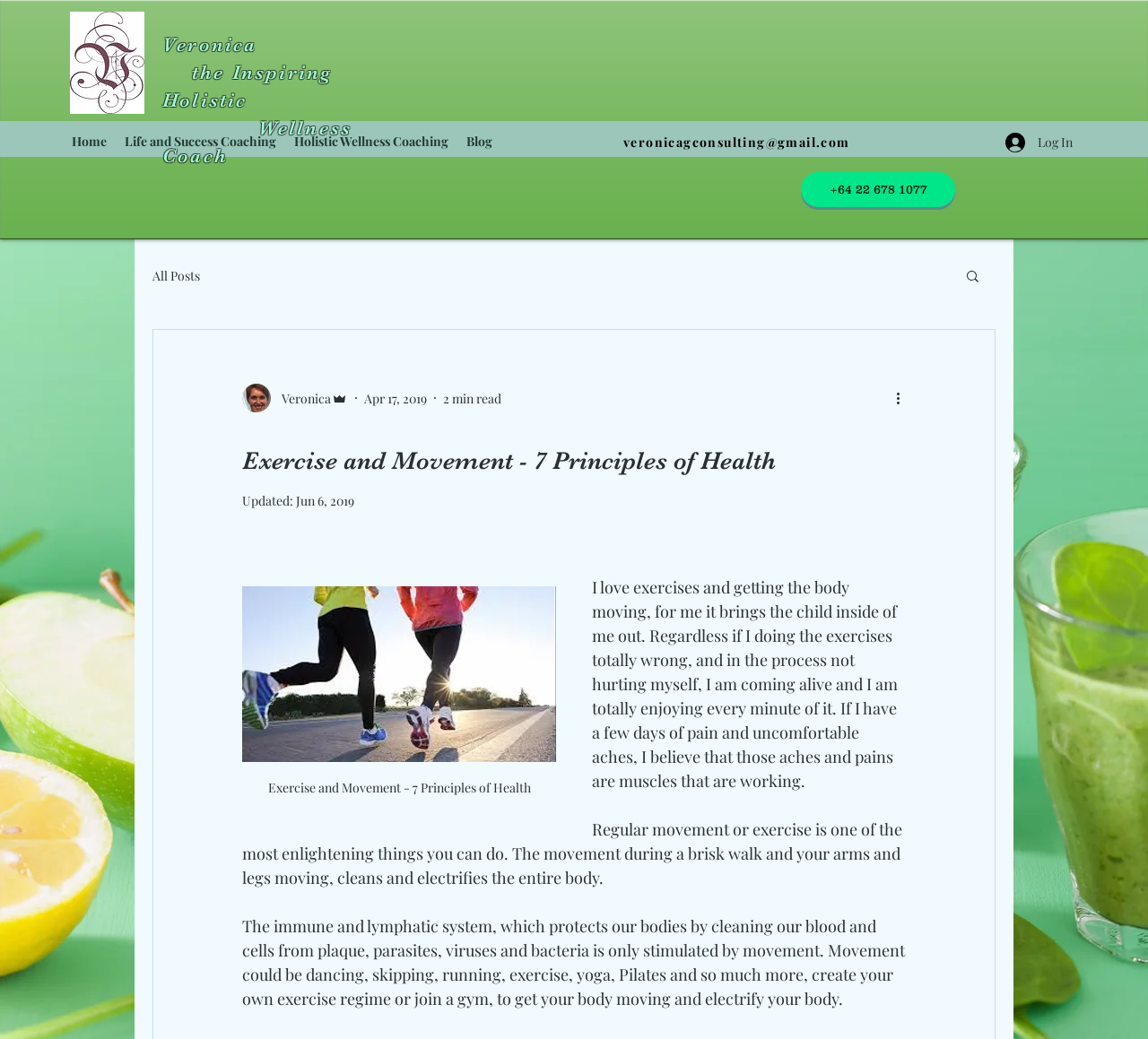What is the name of the wellness coach?
Please interpret the details in the image and answer the question thoroughly.

The name of the wellness coach can be found in the top navigation bar, where it says 'Veronica, the Inspiring Holistic Wellness Coach'.